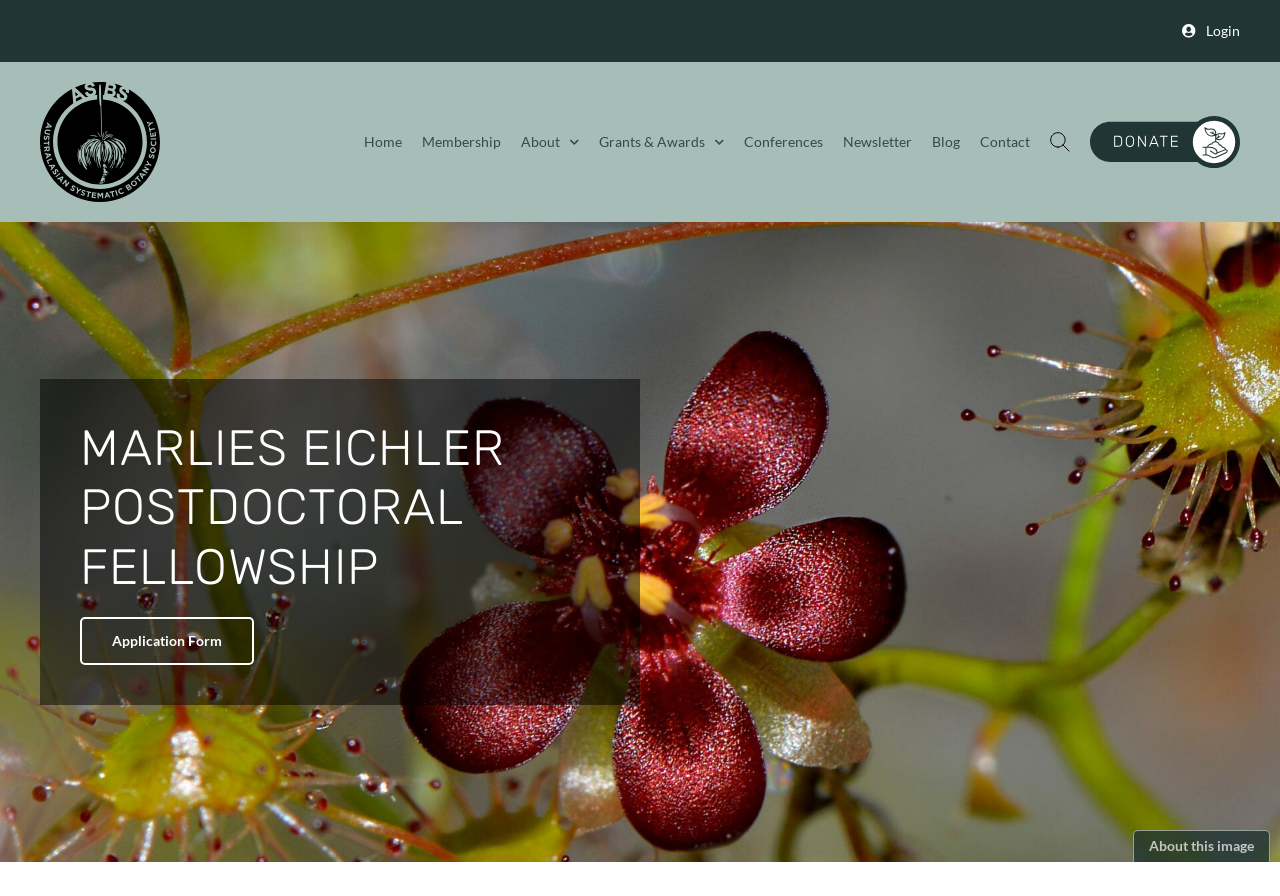Please specify the bounding box coordinates of the clickable region necessary for completing the following instruction: "Apply for the fellowship". The coordinates must consist of four float numbers between 0 and 1, i.e., [left, top, right, bottom].

[0.062, 0.689, 0.198, 0.742]